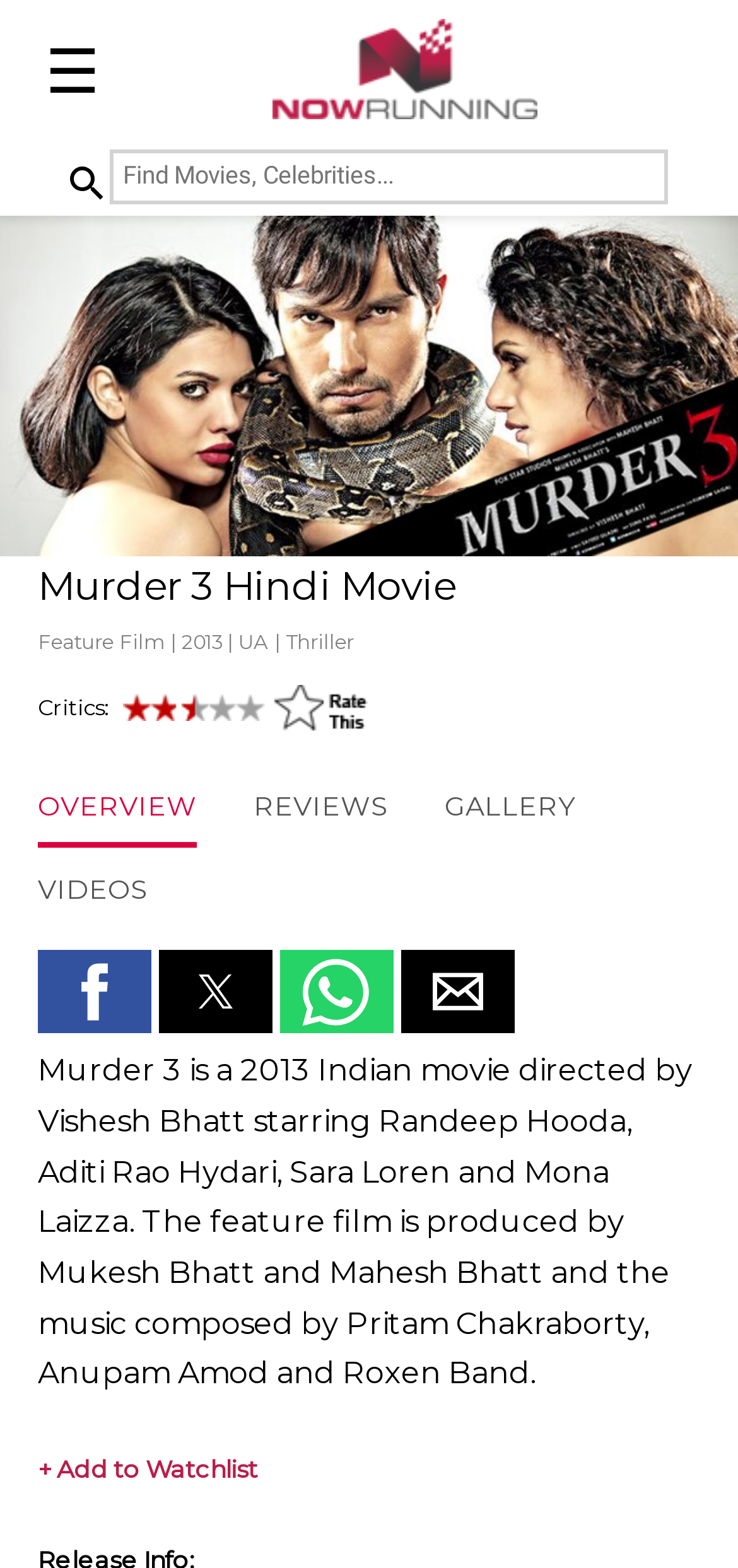Given the description of the UI element: "alt="Rate This"", predict the bounding box coordinates in the form of [left, top, right, bottom], with each value being a float between 0 and 1.

[0.372, 0.449, 0.5, 0.472]